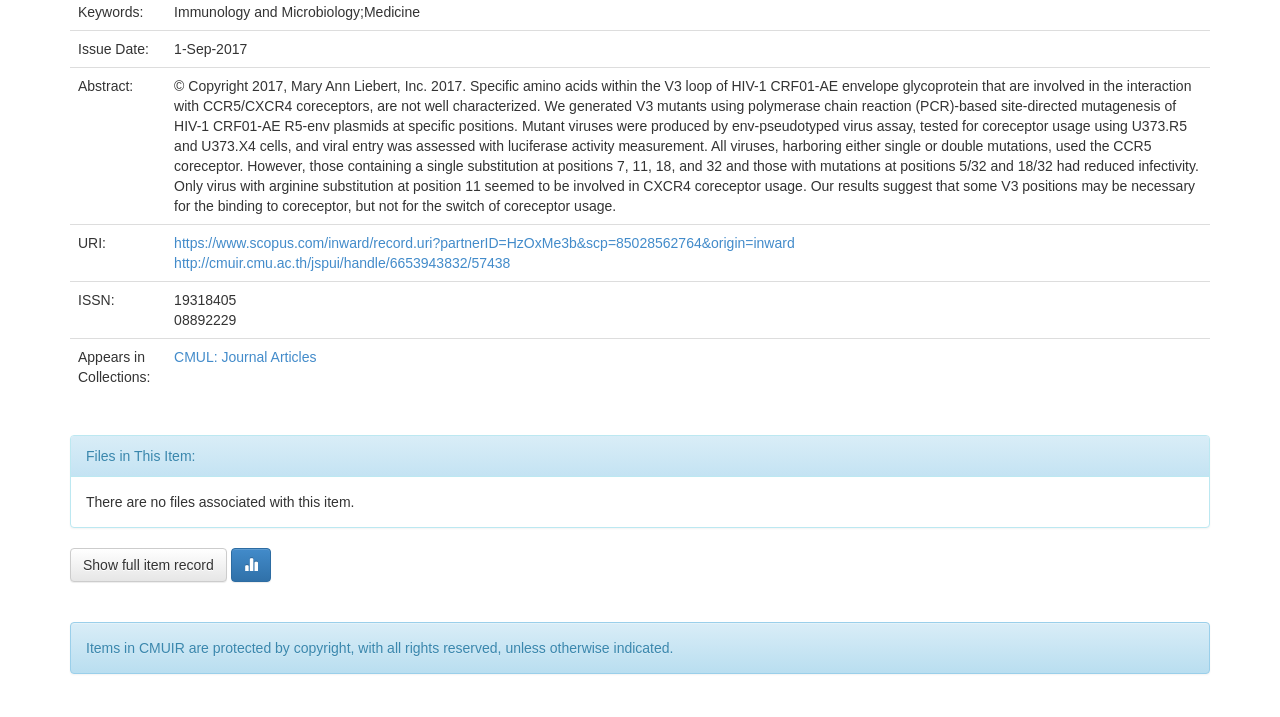Determine the bounding box of the UI element mentioned here: "https://www.scopus.com/inward/record.uri?partnerID=HzOxMe3b&scp=85028562764&origin=inward". The coordinates must be in the format [left, top, right, bottom] with values ranging from 0 to 1.

[0.136, 0.328, 0.621, 0.35]